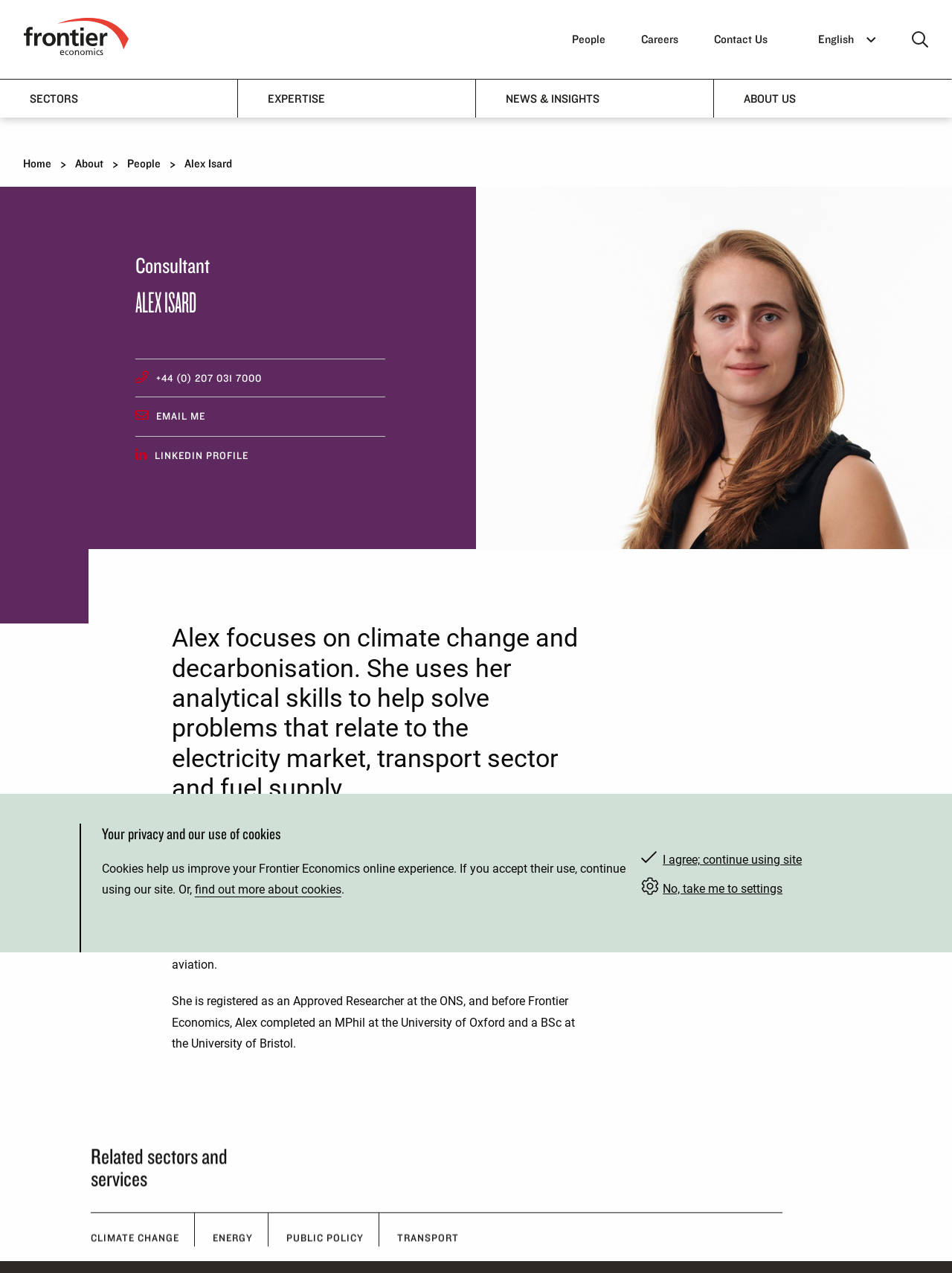Provide the bounding box coordinates of the HTML element described as: "People". The bounding box coordinates should be four float numbers between 0 and 1, i.e., [left, top, right, bottom].

[0.601, 0.02, 0.636, 0.042]